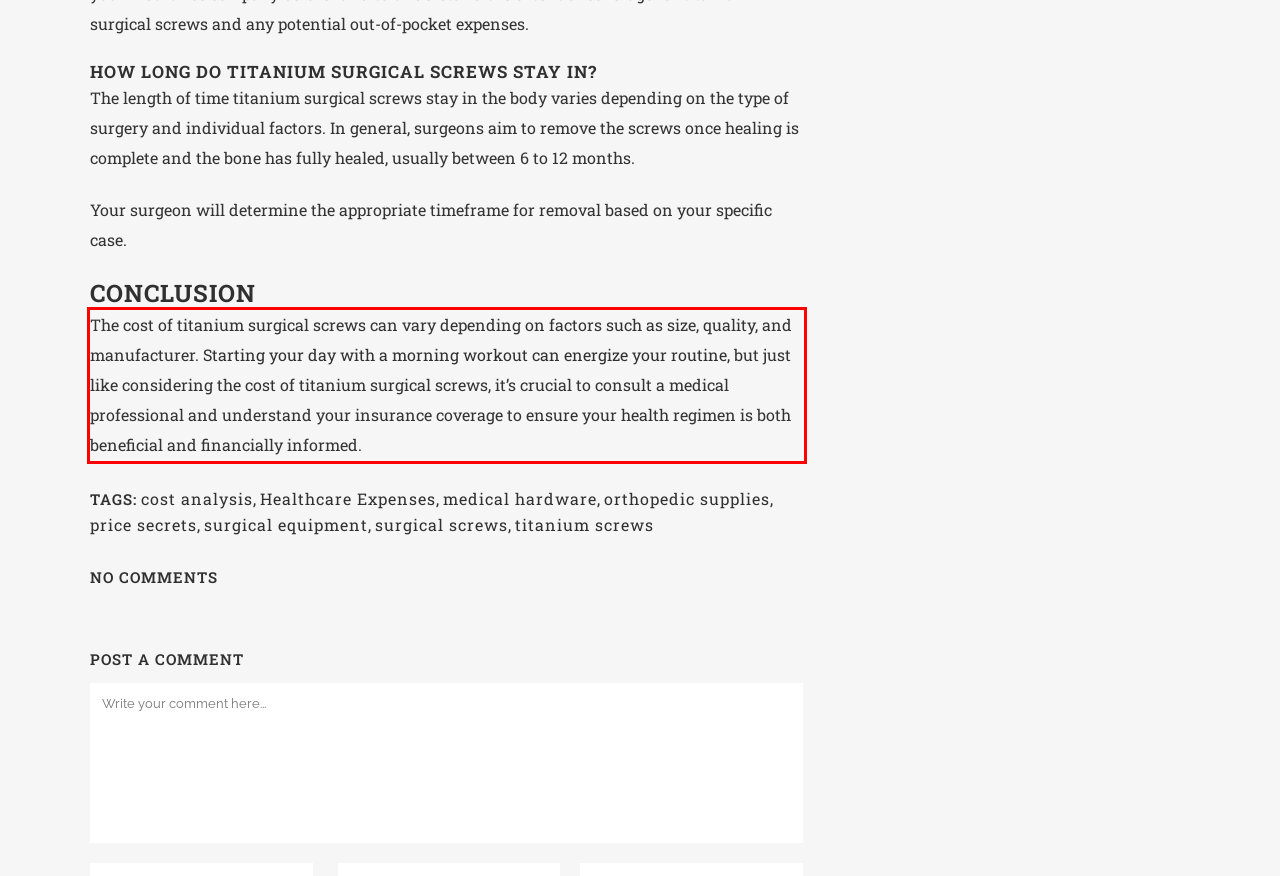You are provided with a screenshot of a webpage featuring a red rectangle bounding box. Extract the text content within this red bounding box using OCR.

The cost of titanium surgical screws can vary depending on factors such as size, quality, and manufacturer. Starting your day with a morning workout can energize your routine, but just like considering the cost of titanium surgical screws, it’s crucial to consult a medical professional and understand your insurance coverage to ensure your health regimen is both beneficial and financially informed.